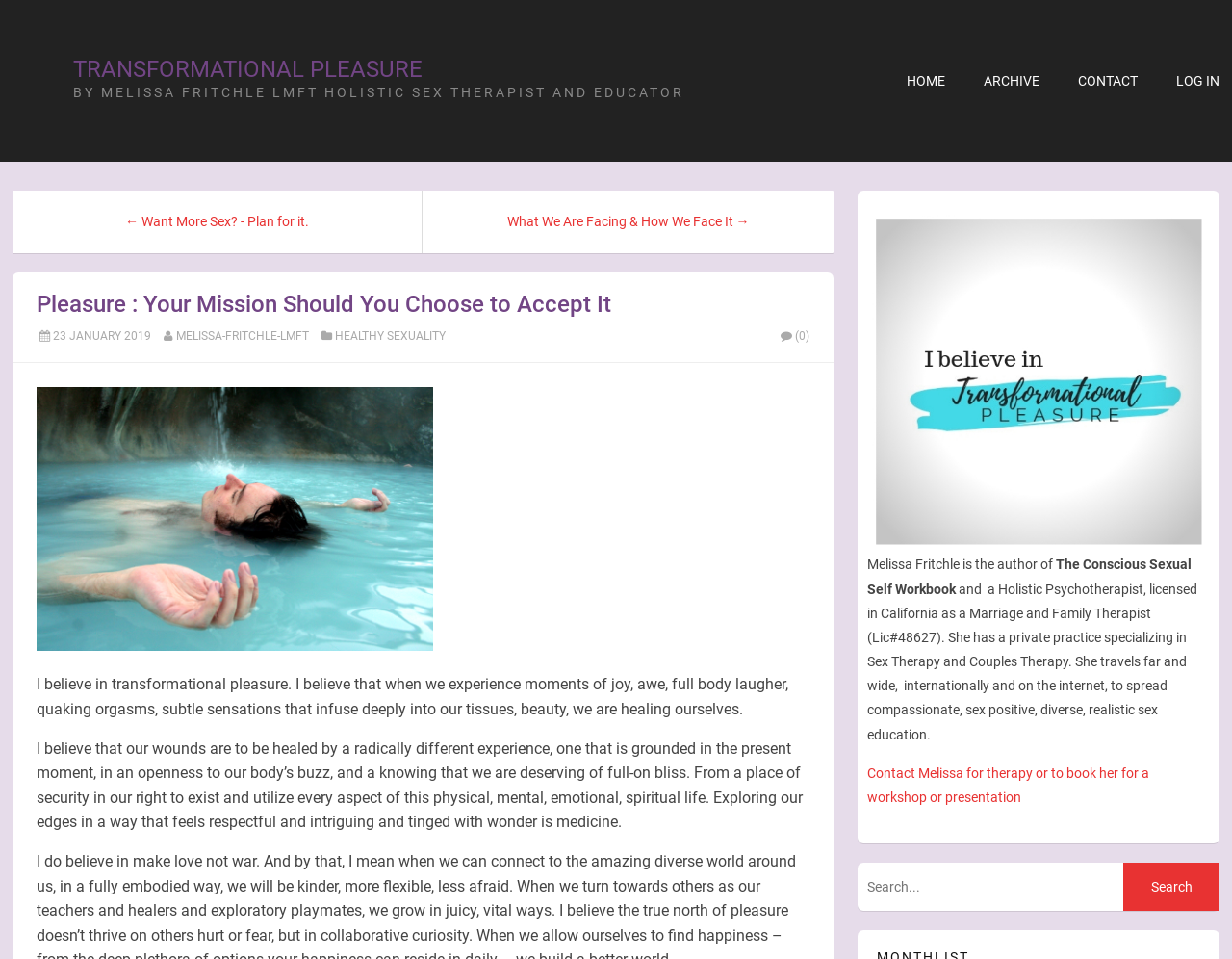Identify the bounding box coordinates for the region to click in order to carry out this instruction: "Read the article 'Pleasure : Your Mission Should You Choose to Accept It'". Provide the coordinates using four float numbers between 0 and 1, formatted as [left, top, right, bottom].

[0.03, 0.304, 0.657, 0.331]